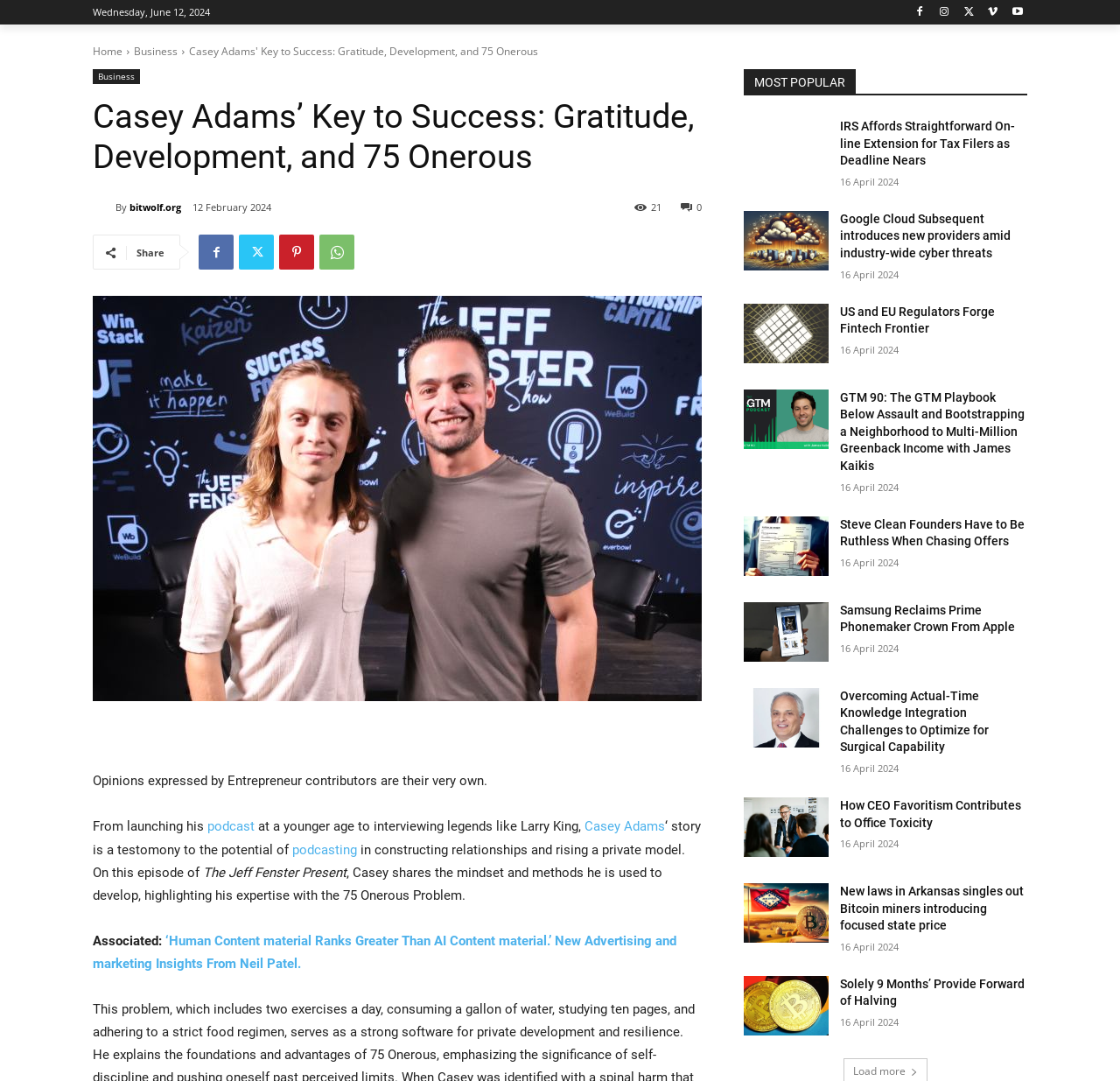What is the title or heading displayed on the webpage?

Casey Adams’ Key to Success: Gratitude, Development, and 75 Onerous